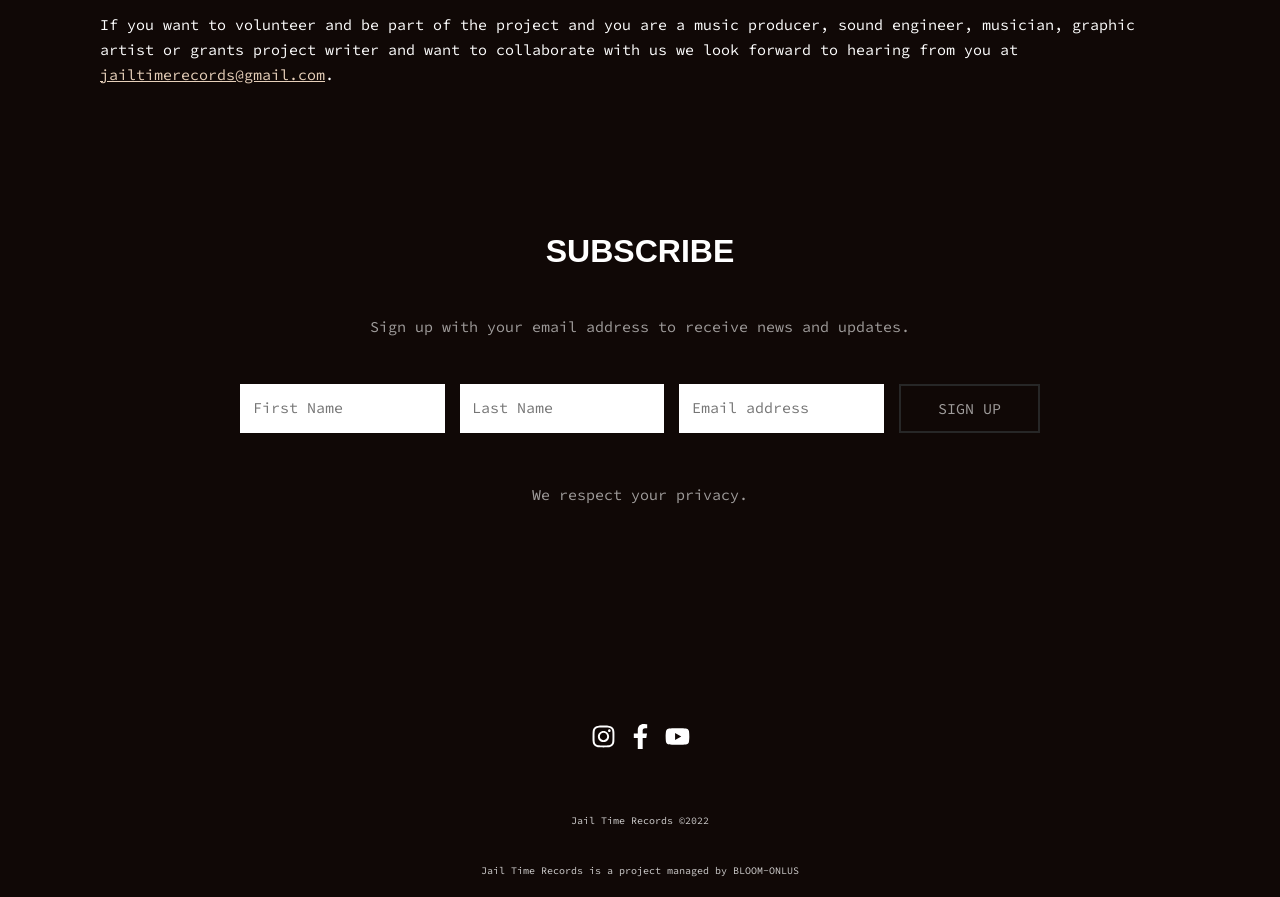Highlight the bounding box coordinates of the element that should be clicked to carry out the following instruction: "Contact via email". The coordinates must be given as four float numbers ranging from 0 to 1, i.e., [left, top, right, bottom].

[0.078, 0.072, 0.254, 0.093]